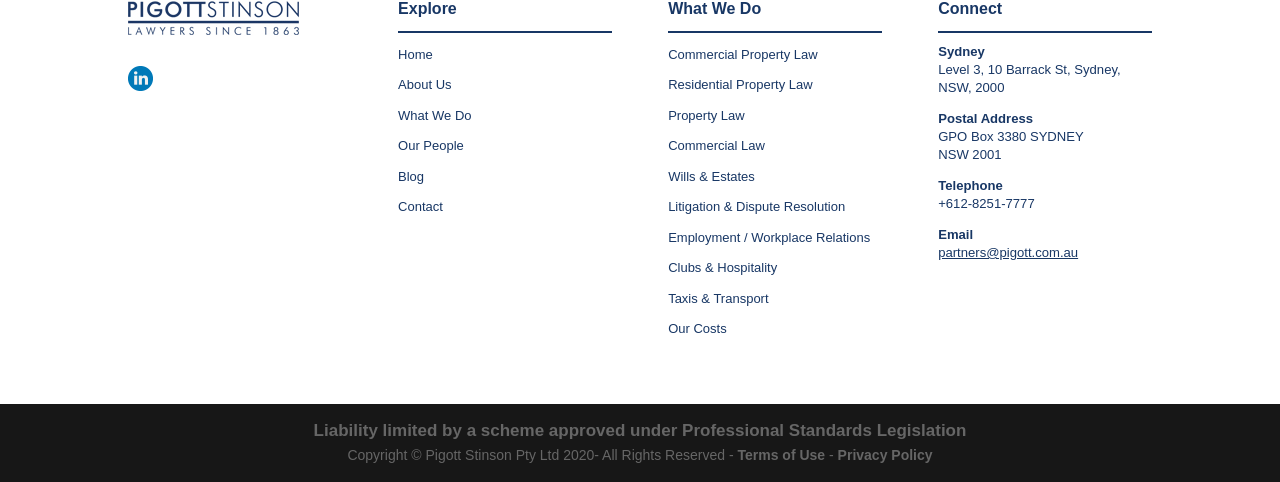Please determine the bounding box coordinates of the section I need to click to accomplish this instruction: "Email the partners".

[0.733, 0.508, 0.842, 0.539]